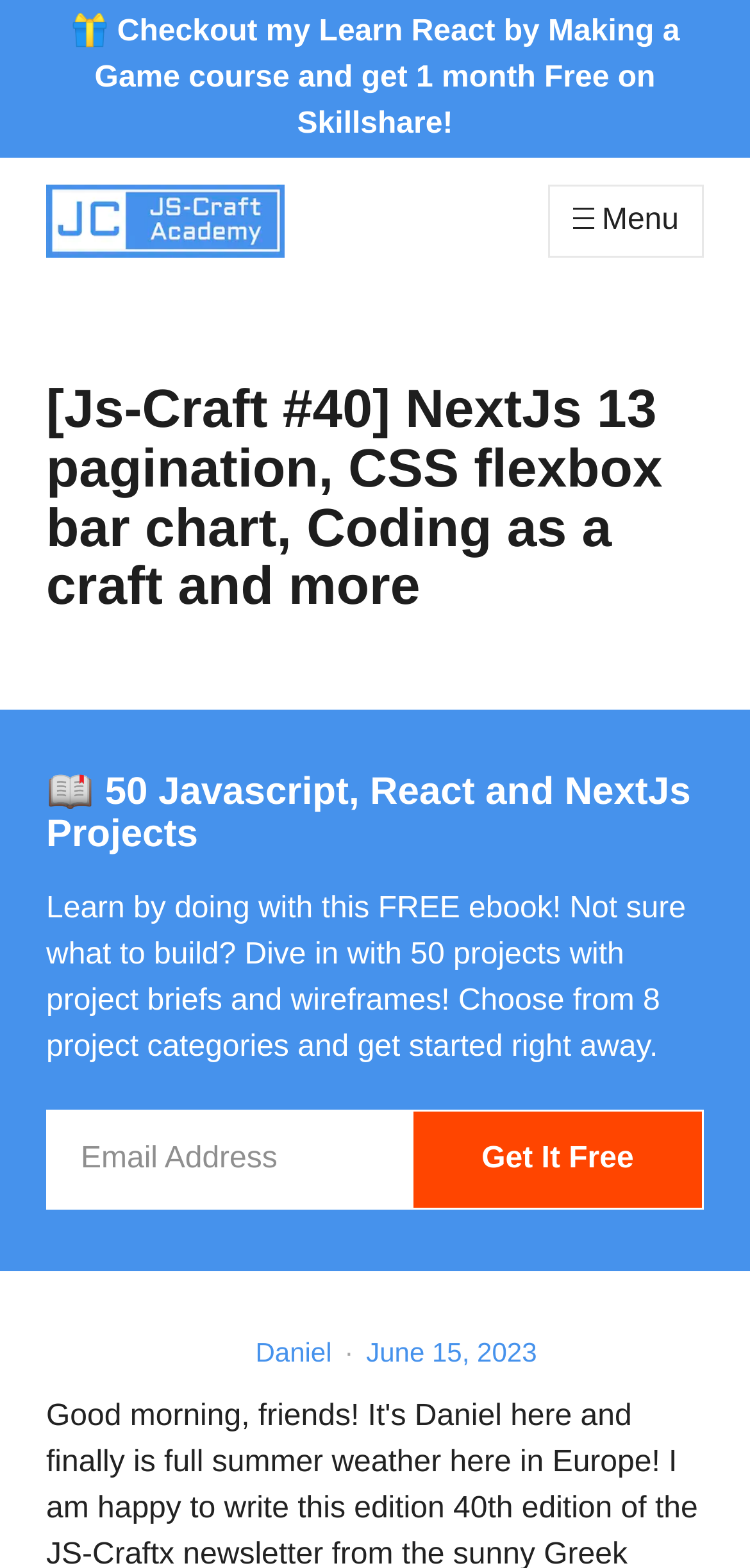Please look at the image and answer the question with a detailed explanation: What is the purpose of the search bar?

I found the search bar on the webpage and inferred its purpose is to allow users to search for something, although the exact scope of the search is not specified.